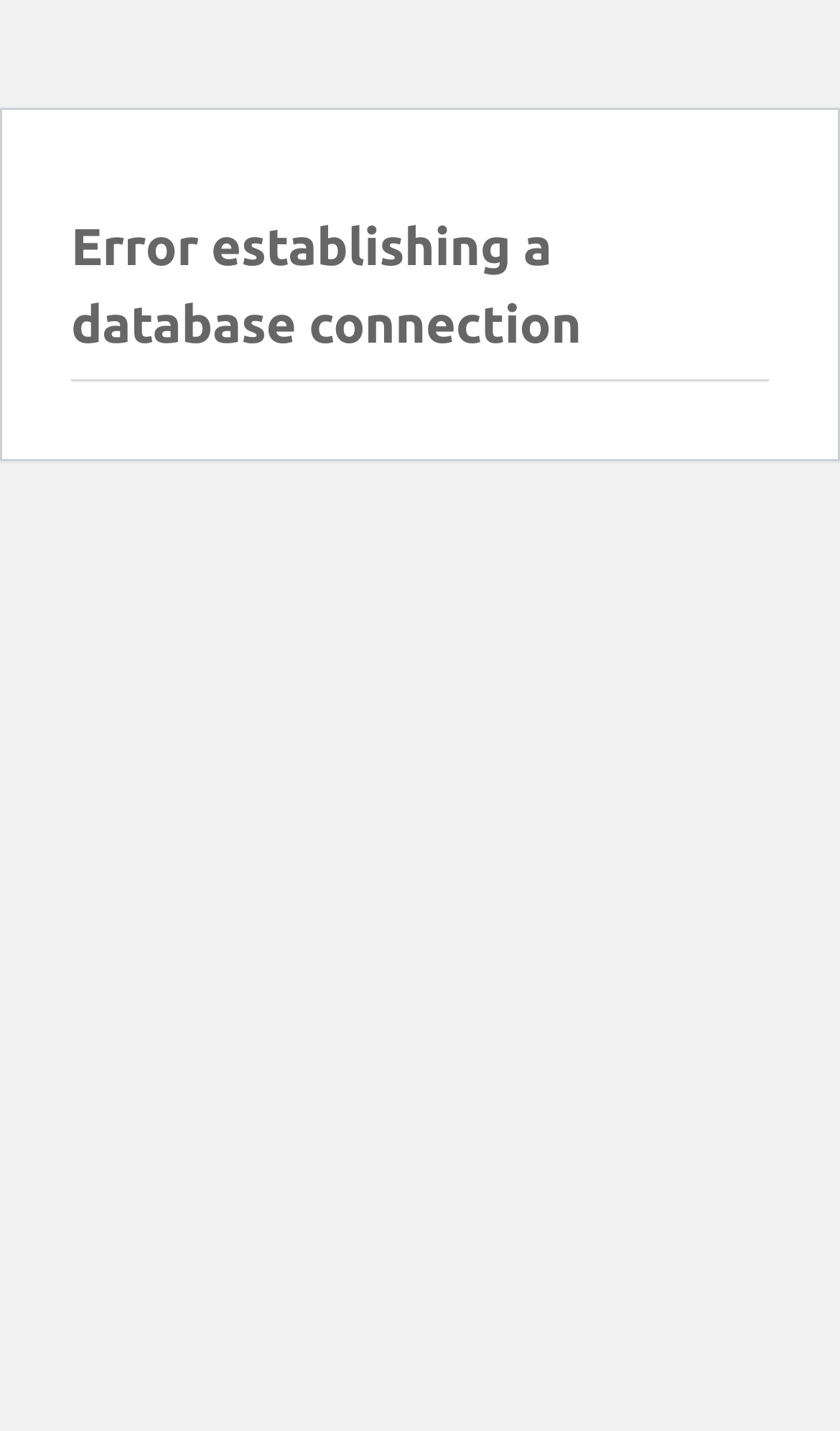Identify the main heading from the webpage and provide its text content.

Error establishing a database connection